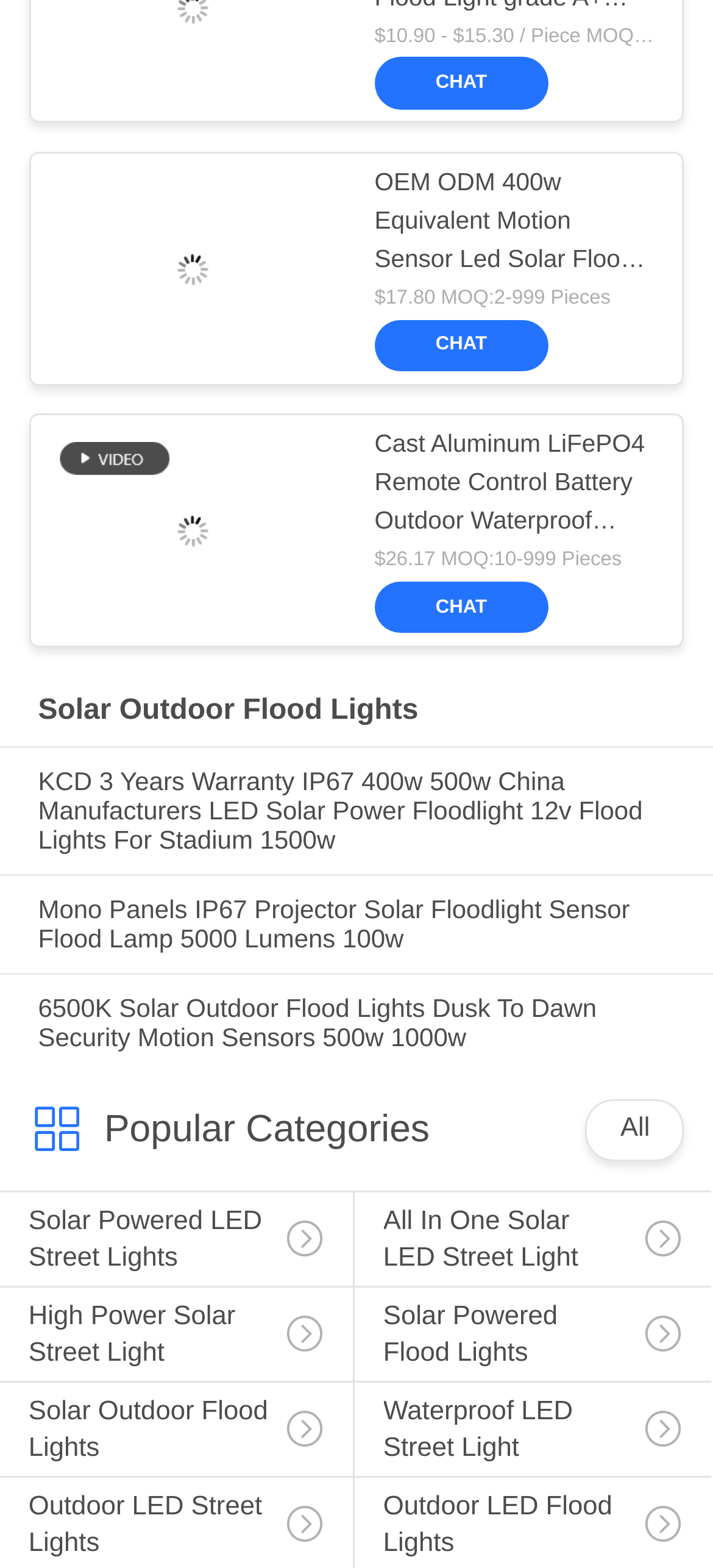Determine the bounding box coordinates of the clickable element to achieve the following action: 'Check the 'Popular Categories' section'. Provide the coordinates as four float values between 0 and 1, formatted as [left, top, right, bottom].

[0.146, 0.707, 0.603, 0.734]